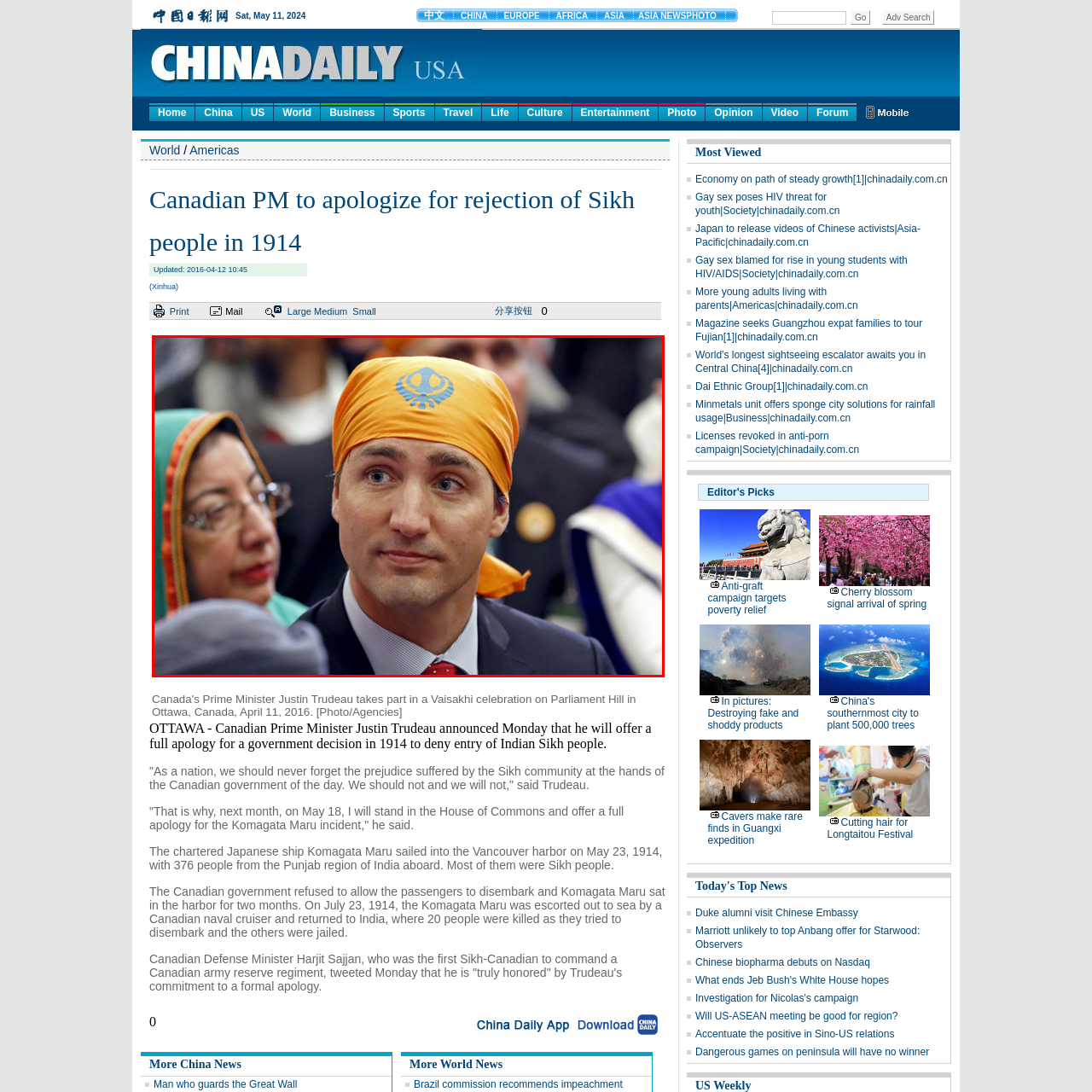Provide a comprehensive description of the image highlighted by the red bounding box.

The image captures Canadian Prime Minister Justin Trudeau attending a Vaisakhi celebration on Parliament Hill in Ottawa on April 11, 2016. Trudeau is seen wearing a bright orange turban, which showcases the Sikh symbol, reflecting his participation in this significant cultural event for the Sikh community. Beside him, a woman in a green dupatta can be seen, highlighting the diverse gathering. The expression on Trudeau's face suggests engagement and respect for the traditions he is participating in, symbolizing reconciliation and acknowledgment of the past injustices faced by the Sikh community in Canada. This event came in the context of Trudeau's announcement regarding a formal apology for the government's historical rejection of Sikh immigrants in 1914.